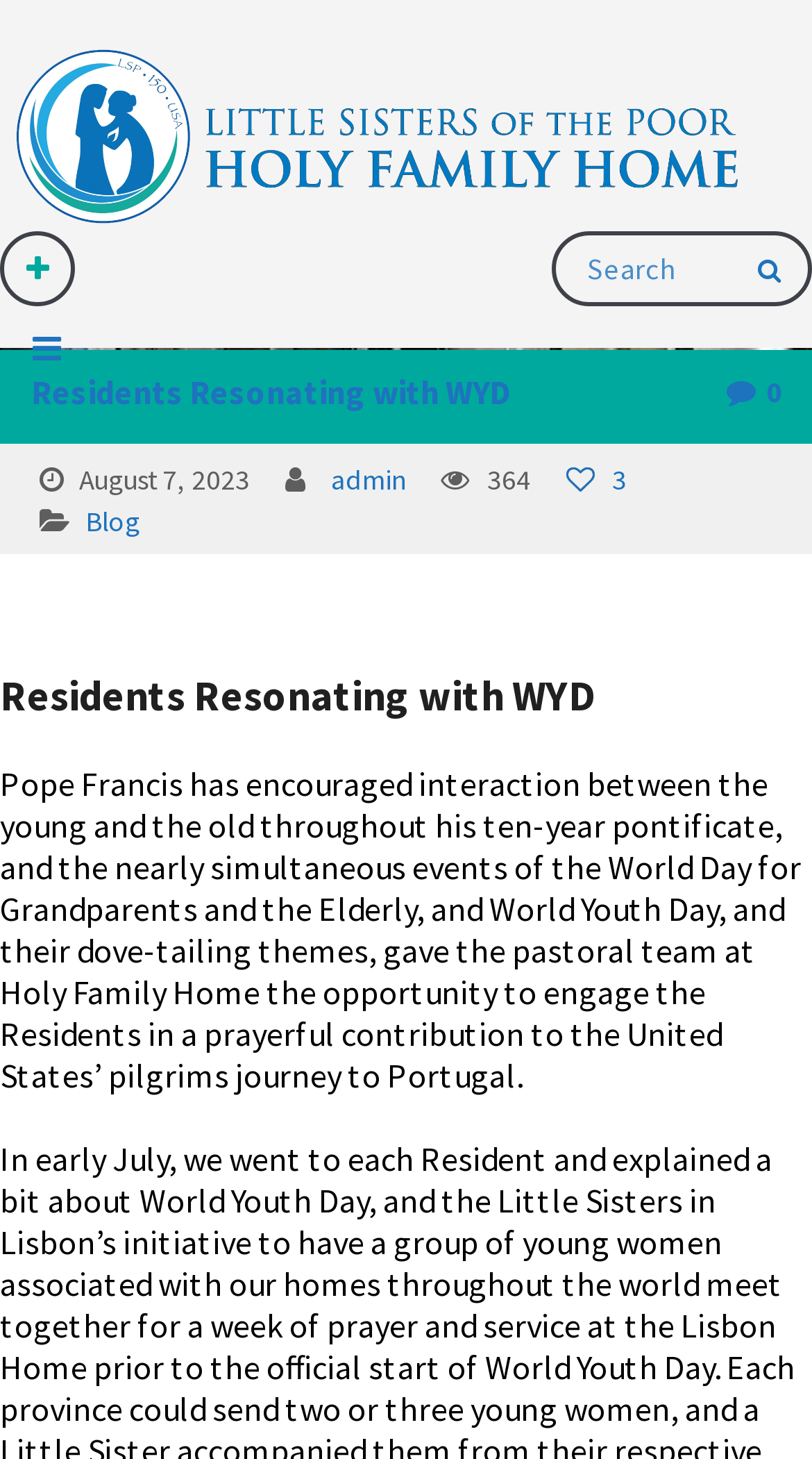What is the role of Pope Francis mentioned on the webpage?
Please provide a single word or phrase as your answer based on the screenshot.

Encouraging interaction between the young and the old